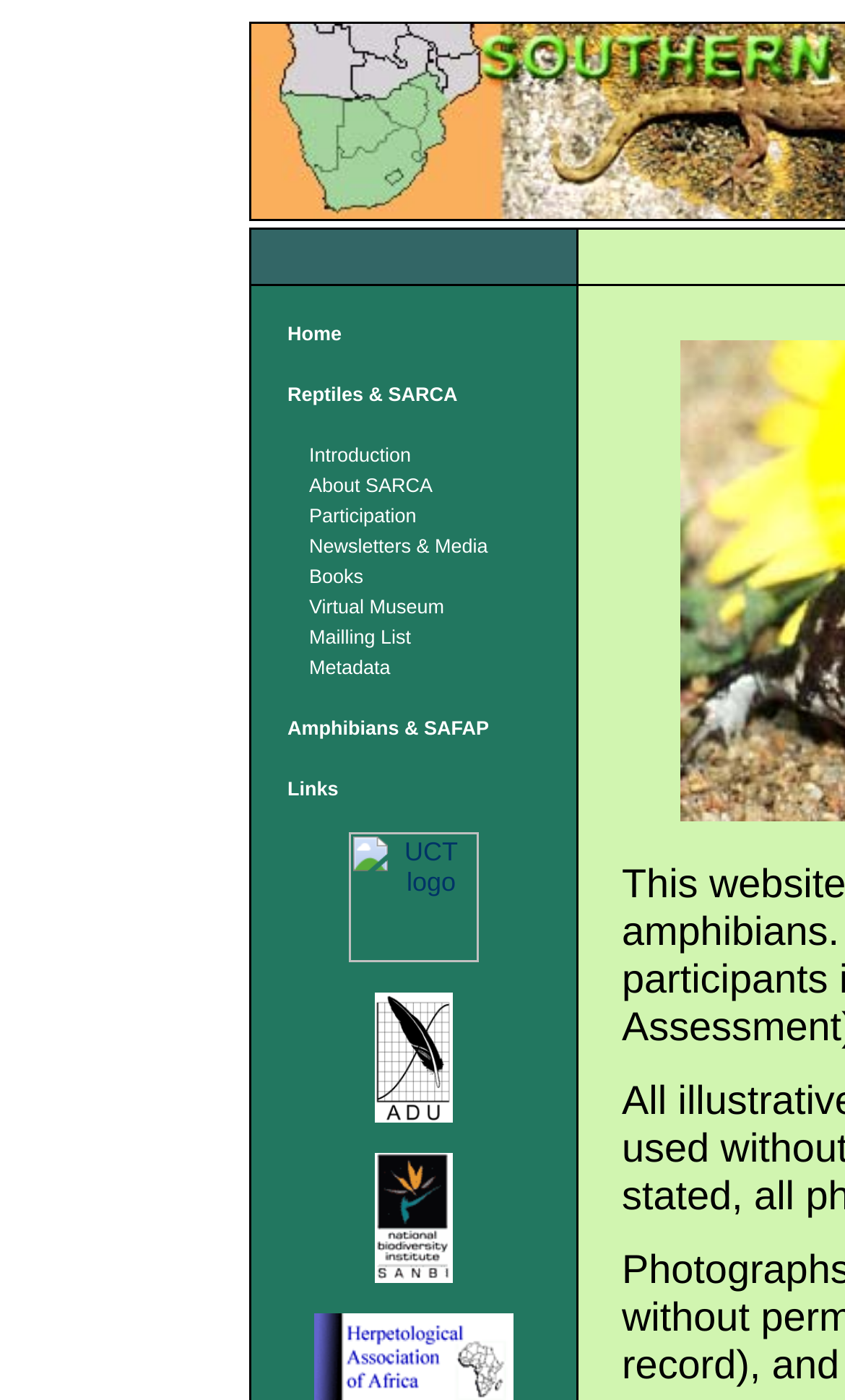Find and provide the bounding box coordinates for the UI element described with: "Amphibians & SAFAP".

[0.34, 0.508, 0.579, 0.529]